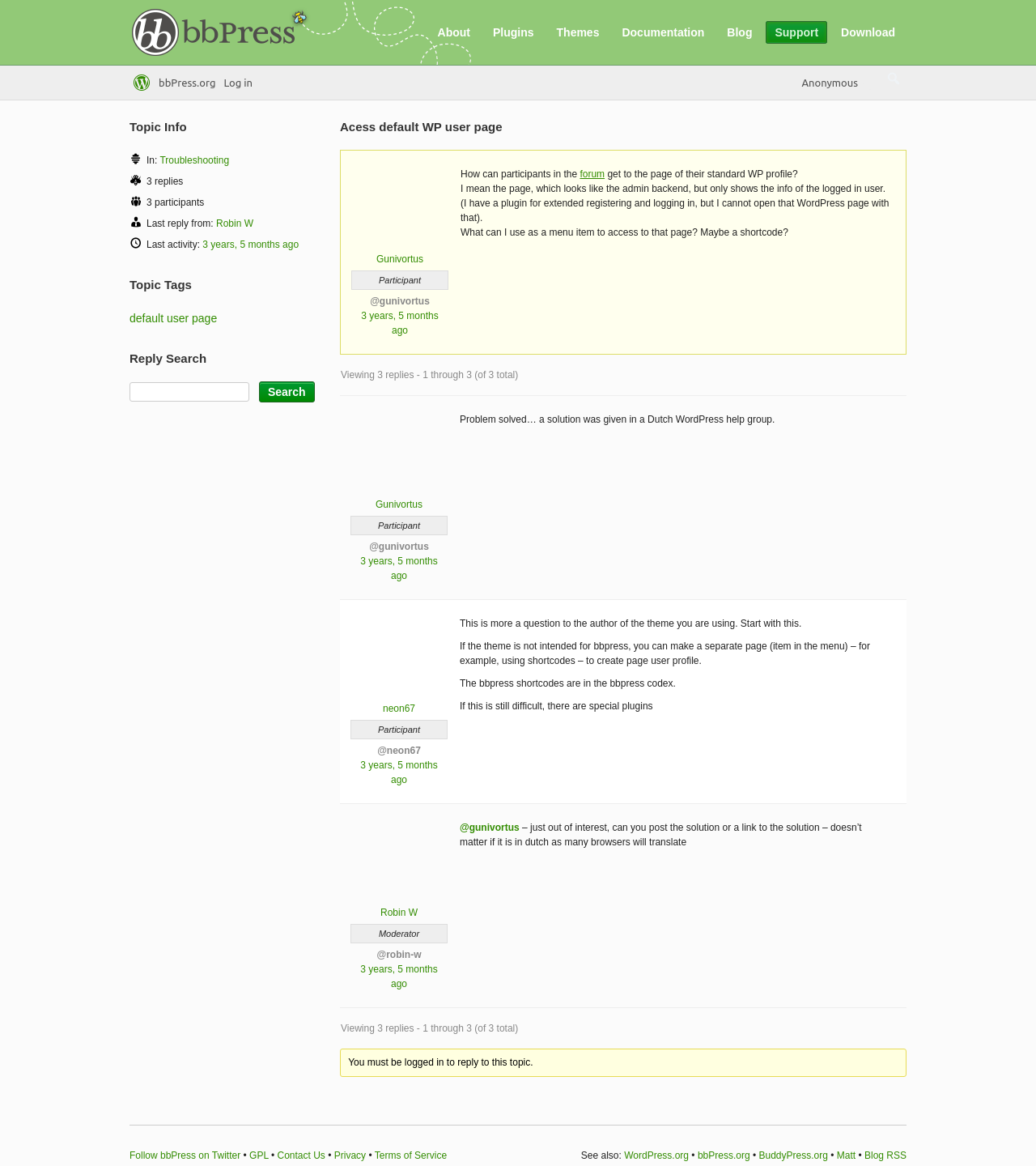What is the purpose of the search bar at the bottom of the page?
Carefully examine the image and provide a detailed answer to the question.

The purpose of the search bar at the bottom of the page is for 'Reply Search' as indicated by the heading 'Reply Search' above the search bar on the webpage.